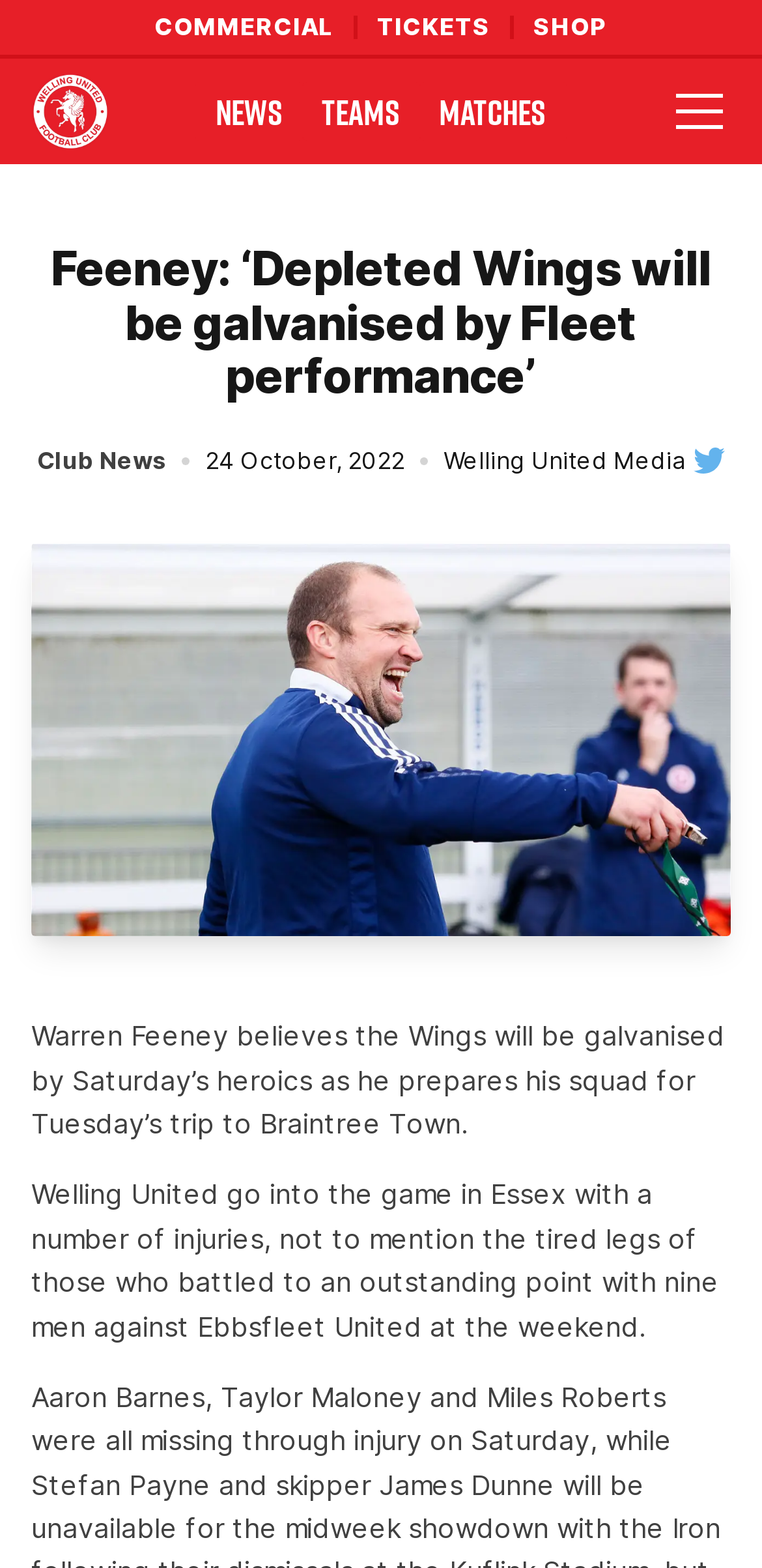Provide a single word or phrase to answer the given question: 
How many links are in the top navigation bar?

4